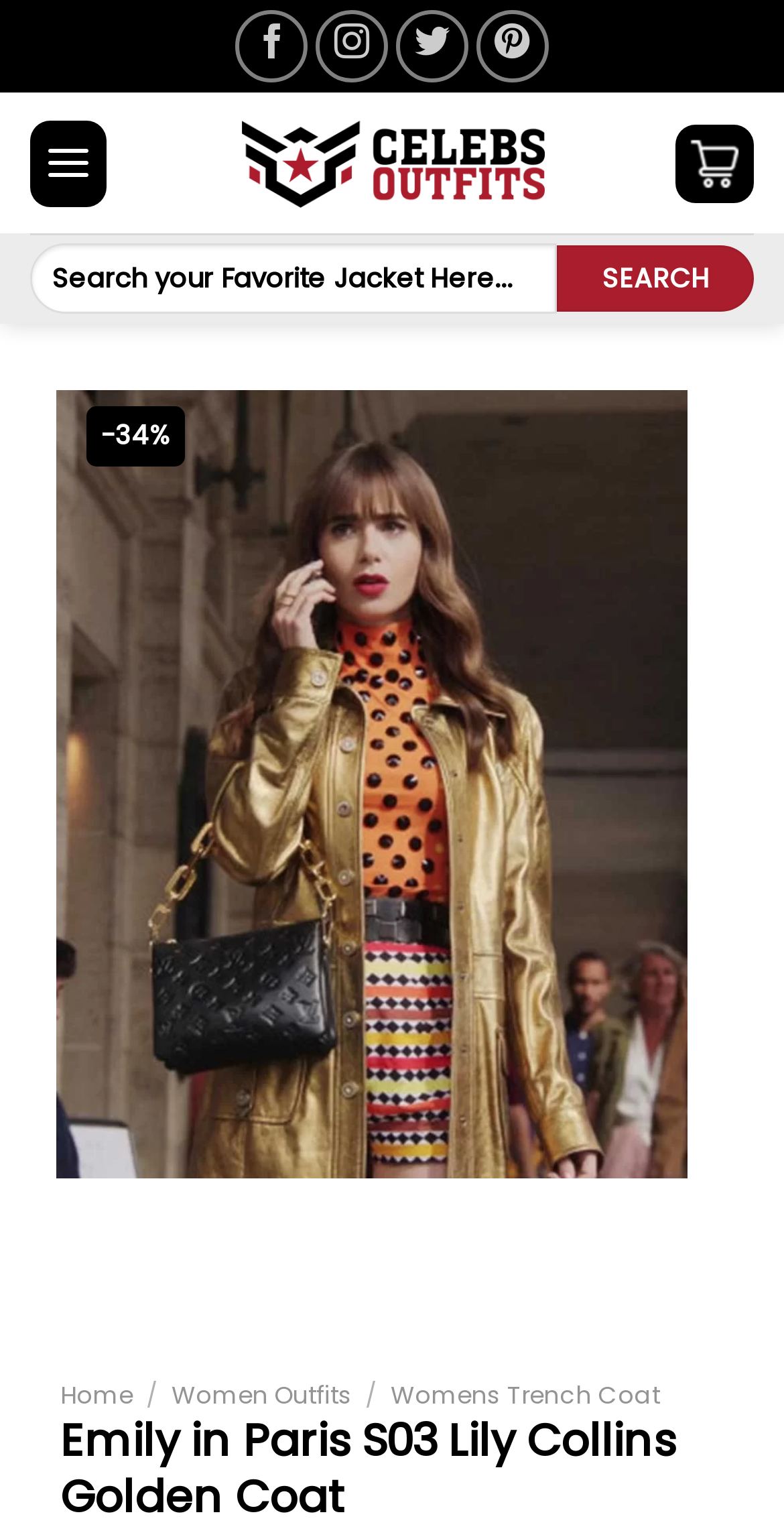What is the purpose of the search bar?
Based on the image, answer the question with a single word or brief phrase.

Search for products